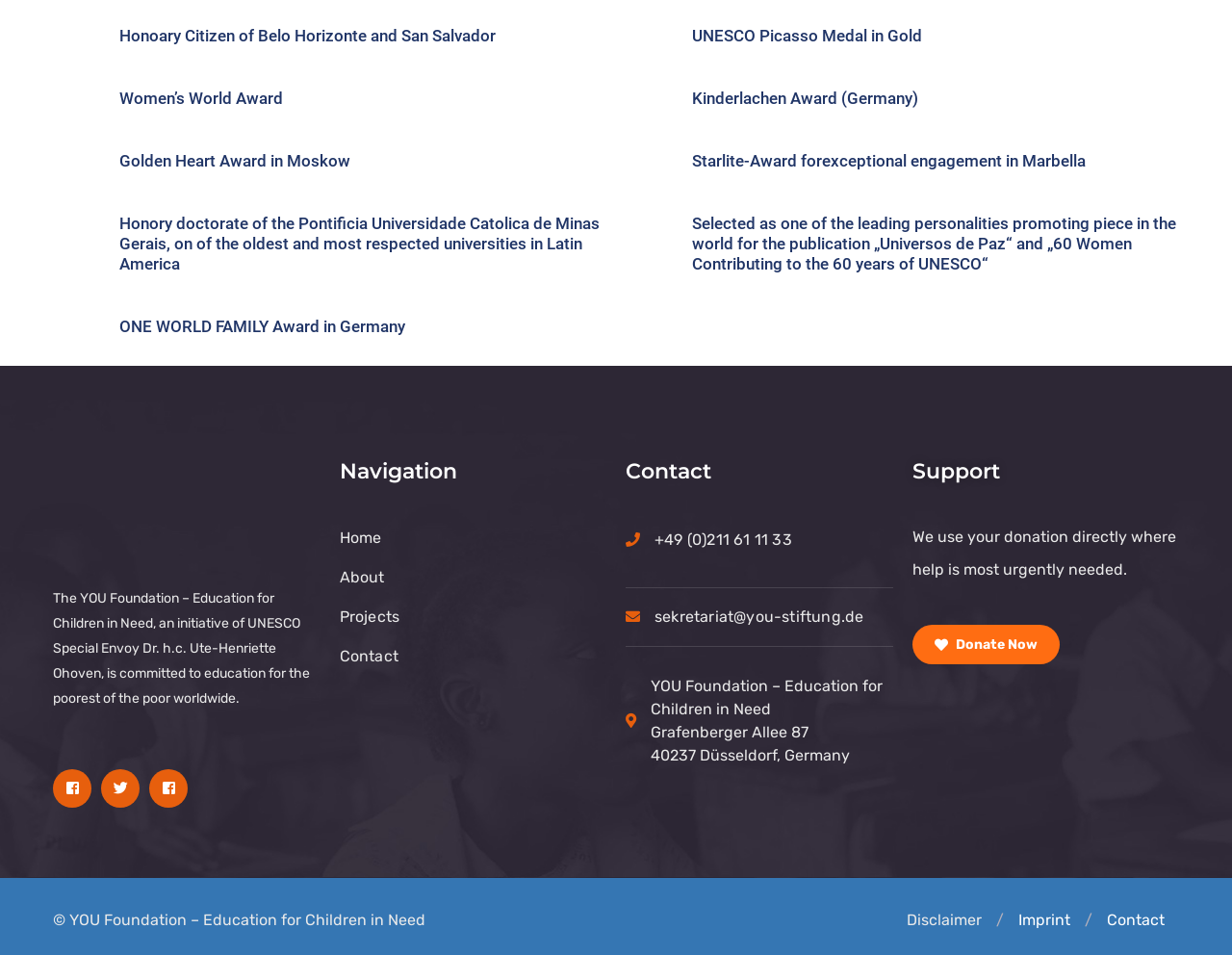Please provide the bounding box coordinates in the format (top-left x, top-left y, bottom-right x, bottom-right y). Remember, all values are floating point numbers between 0 and 1. What is the bounding box coordinate of the region described as: +49 (0)211 61 11 33

[0.531, 0.555, 0.643, 0.574]